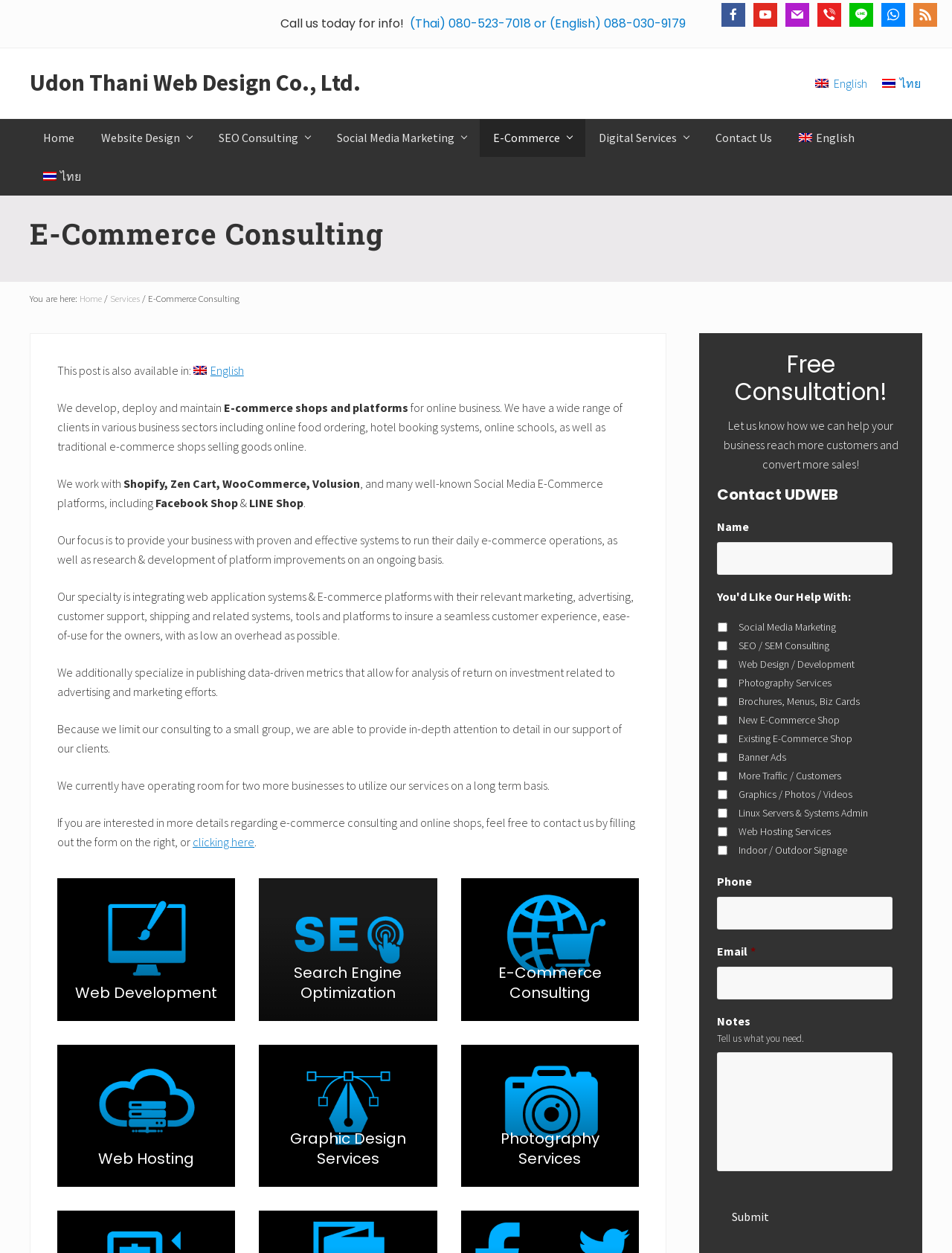What is the phone number for English-speaking customers?
Relying on the image, give a concise answer in one word or a brief phrase.

088-030-9179